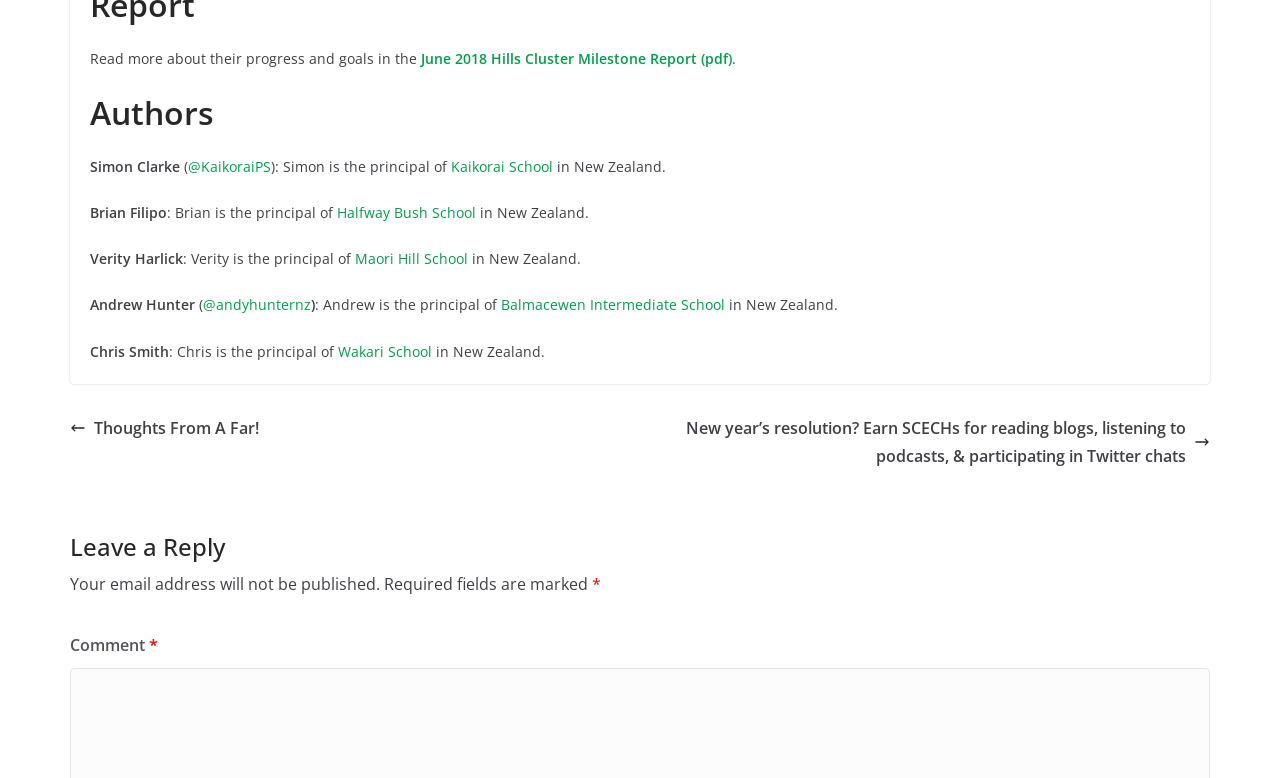Pinpoint the bounding box coordinates of the element to be clicked to execute the instruction: "Click WHO WE ARE menu".

None